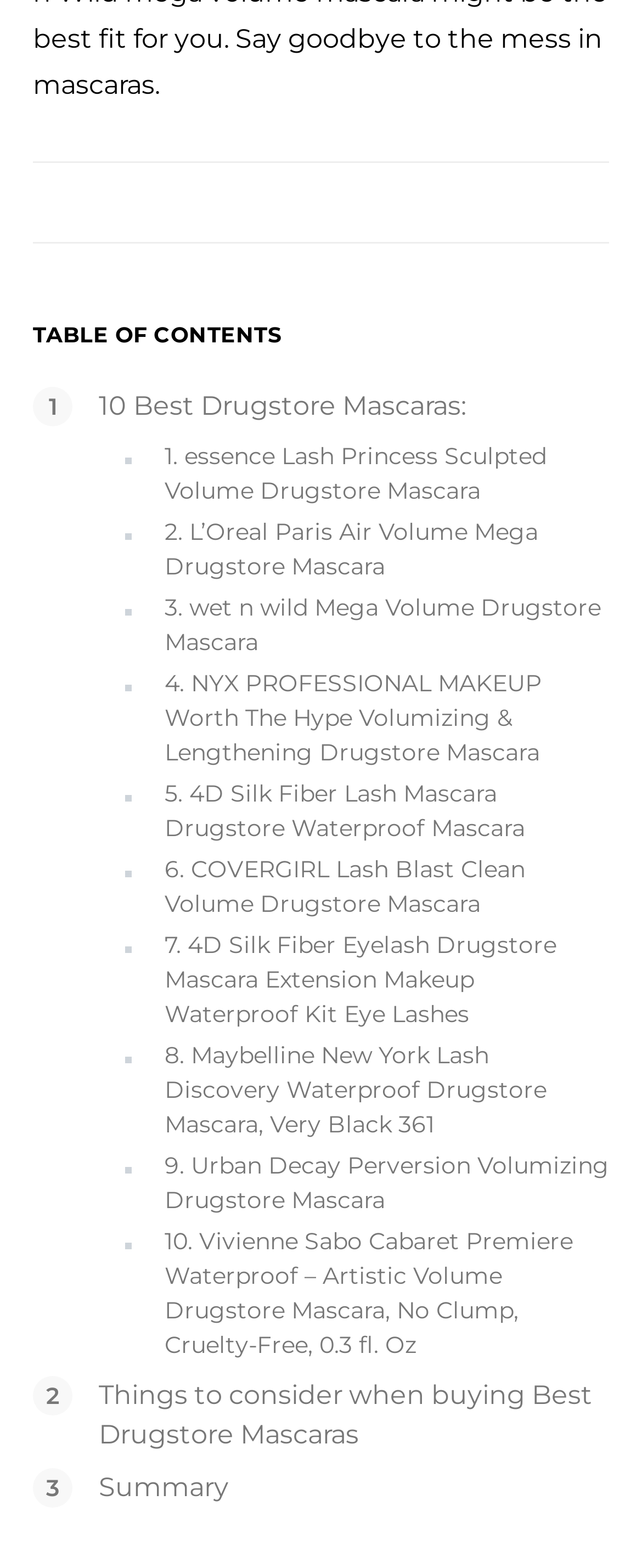Please indicate the bounding box coordinates of the element's region to be clicked to achieve the instruction: "Read the summary of Best Drugstore Mascaras". Provide the coordinates as four float numbers between 0 and 1, i.e., [left, top, right, bottom].

[0.154, 0.938, 0.356, 0.958]